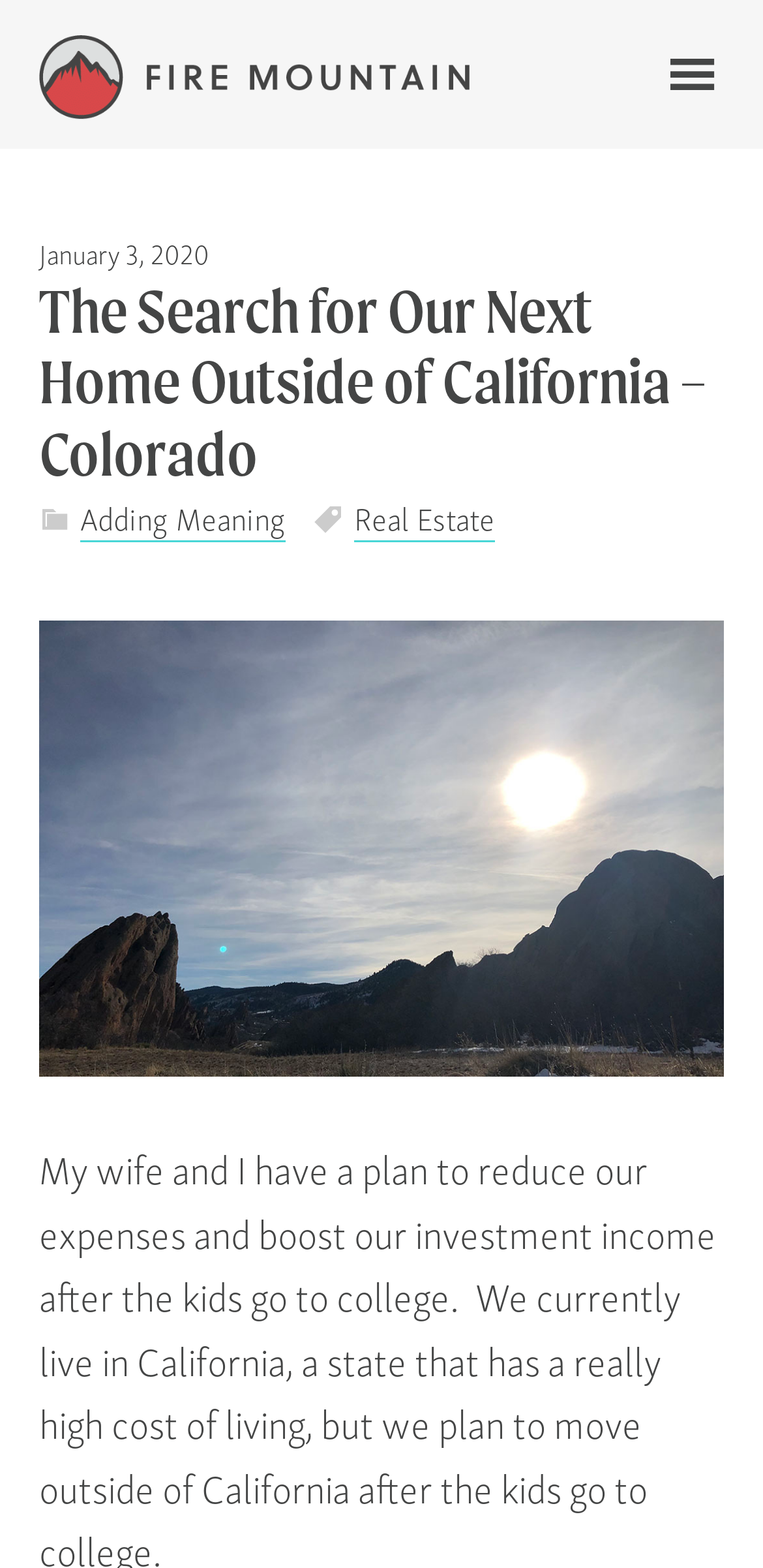What are the categories of articles on this website?
Answer the question with as much detail as possible.

I determined the categories of articles on this website by analyzing the link elements with the texts 'Adding Meaning' and 'Real Estate', which are likely categories or tags for the articles on the website.